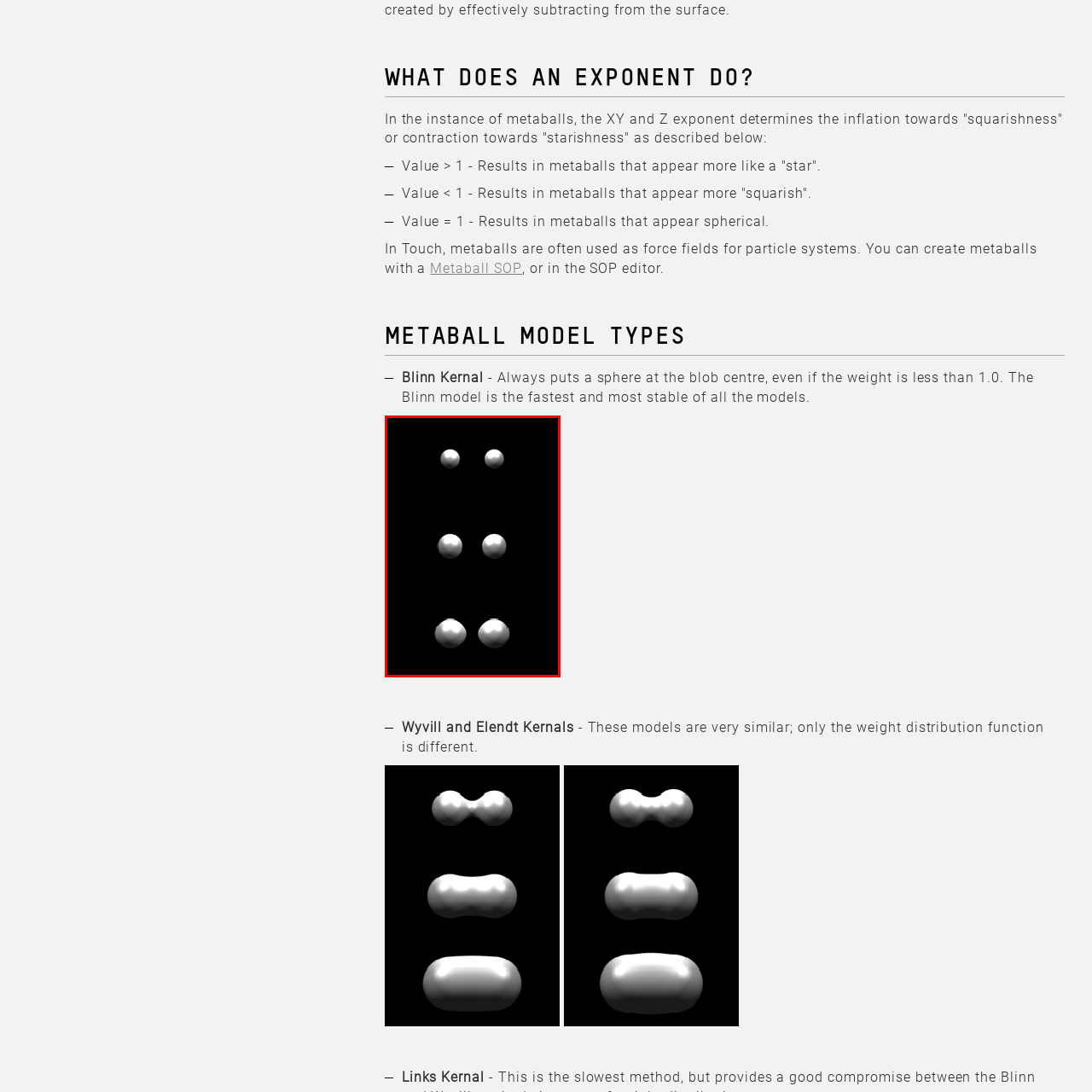Generate a detailed caption for the picture within the red-bordered area.

The image displays a series of spherical forms, likely representing the Blinn Metaball model in a 3D context. The spheres are arranged in a vertical alignment with varying shading, suggesting differences in light reflection and depth perception. This visualization emphasizes the Blinn model's characteristic of always placing a sphere at the blob's center, showcasing its stability and efficient rendering in graphical applications. The context of metaballs within particle systems, as mentioned in the accompanying text, hints at their functional use in creating visually appealing force fields and organic shapes in 3D environments.